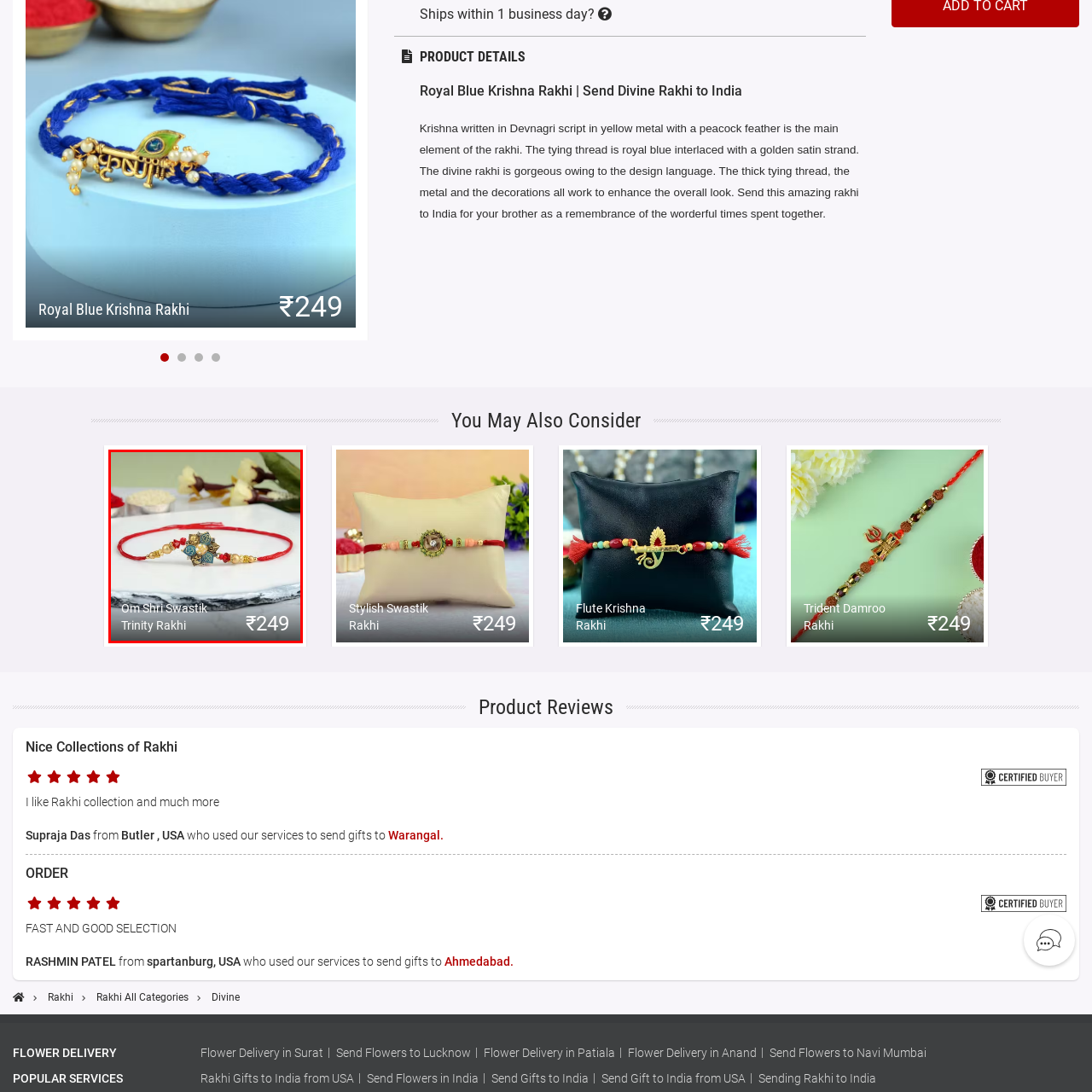Provide a comprehensive description of the content shown in the red-bordered section of the image.

This beautiful "Om Shri Swastik Trinity Rakhi" is elegantly designed, featuring a central decorative element embellished with vibrant colors and intricate patterns. The rakhi is crafted with a striking blend of pearls and colorful beads, skillfully woven into a rich red thread, symbolizing a bond of love and protection. Priced at ₹249, this rakhi serves as a perfect gift for your brother, celebrating the cherished traditions of Raksha Bandhan. The backdrop features traditional elements like flowers and sweet offerings, enhancing the festive atmosphere. A perfect choice for sending warm wishes and blessings to loved ones in India.